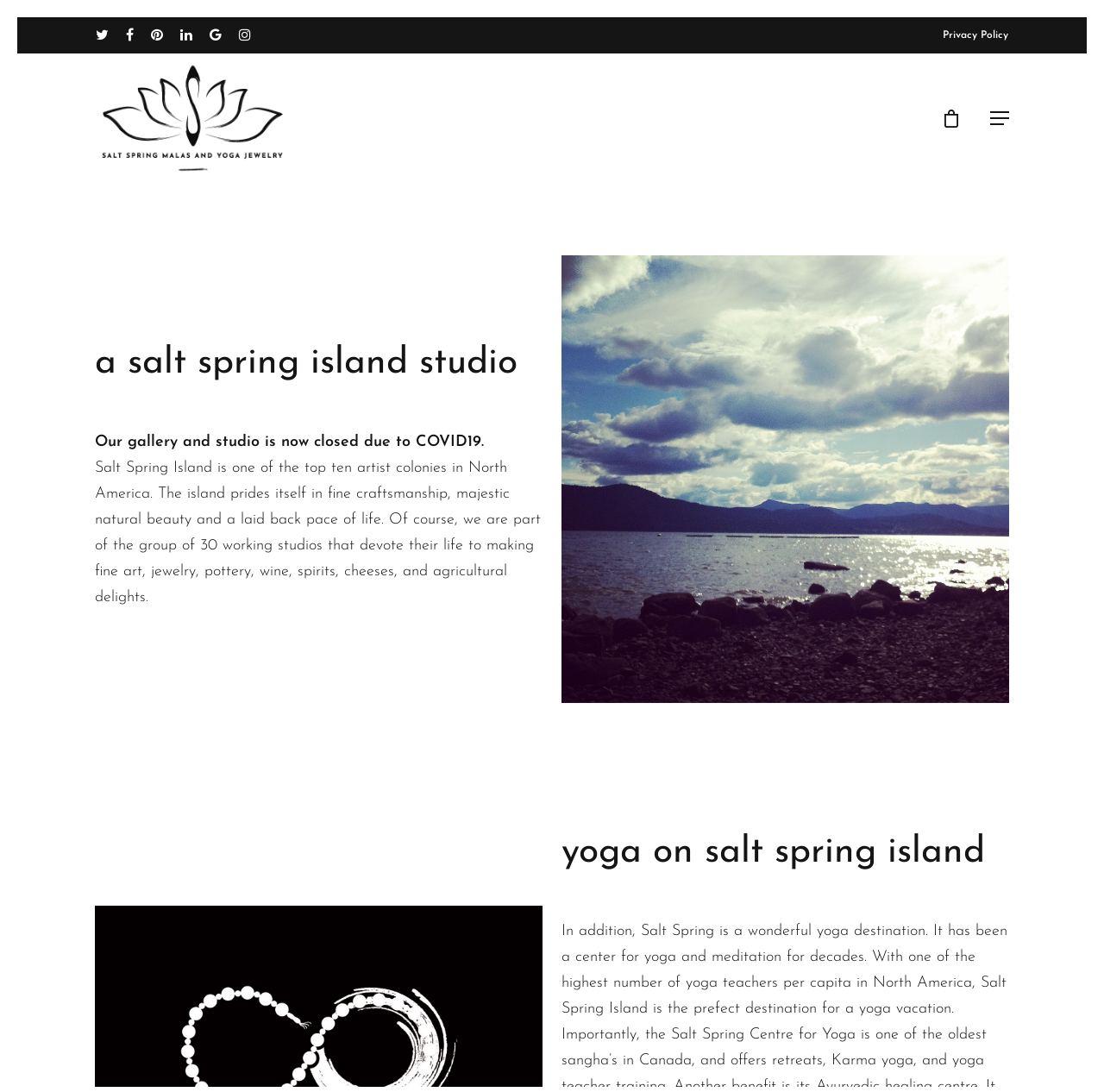Explain in detail what you observe on this webpage.

The webpage is about Salt Spring Island, a popular artist colony in North America, and a studio that sells mala beads and yoga jewelry. At the top left corner, there are six social media links represented by icons. Below these icons, there is a link to "Salt Spring Malas & Yoga Jewelry" with an accompanying image. 

To the right of the social media links, there is a navigation menu that can be expanded. Below the navigation menu, there is a heading that reads "a salt spring island studio". 

The main content of the webpage starts with a notice that the studio is currently closed due to COVID-19. This is followed by a paragraph that describes Salt Spring Island as a hub for fine craftsmanship, natural beauty, and a laid-back pace of life. The island is home to 30 working studios that produce various art forms, including jewelry, pottery, wine, and more.

On the right side of the webpage, there is an image of "Salt Spring Yoga". Below this image, there is a heading that reads "yoga on salt spring island". 

At the bottom of the webpage, there are several links to different sections of the website, including "Home", "Shop", "Articles & News", "Mala Beads Meanings", "About", "Testimonials", "Upcoming Markets", "Visit Salt Spring Island", and "Locations". There are also some social media links with icons, similar to those at the top left corner.